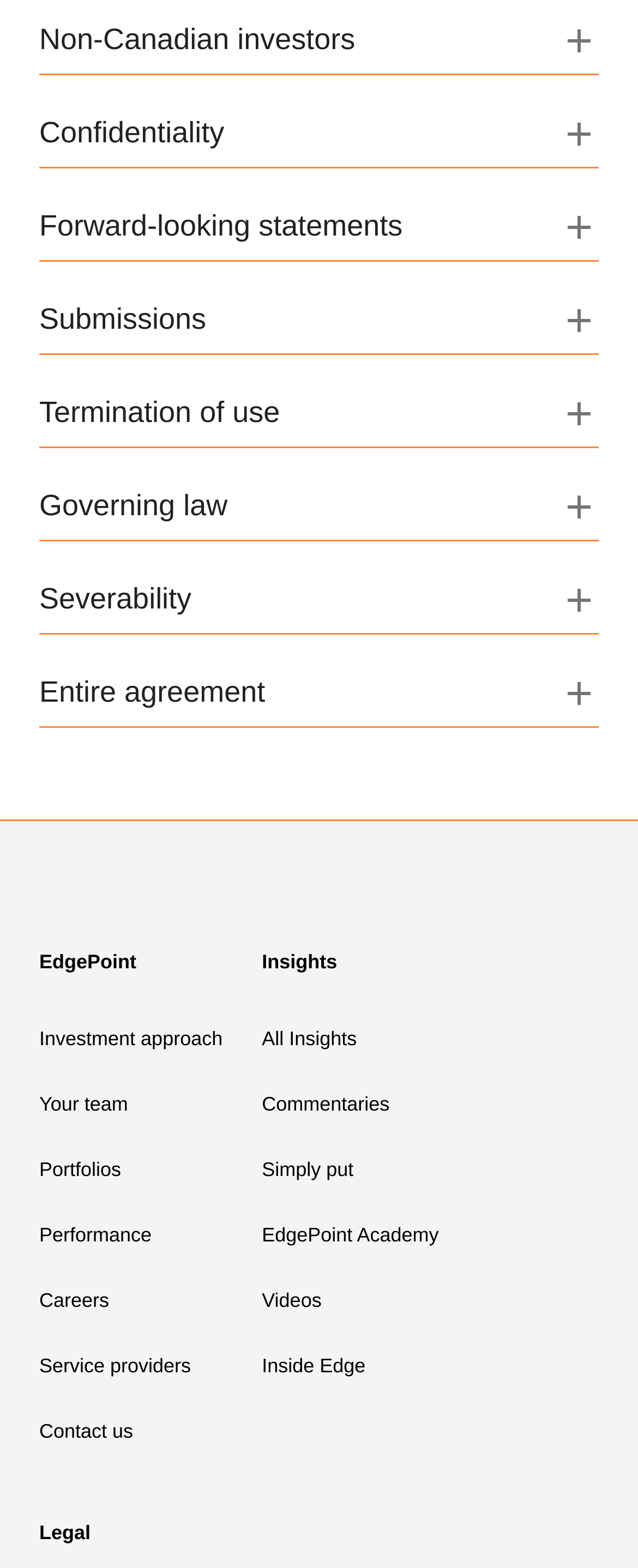Identify the bounding box coordinates of the part that should be clicked to carry out this instruction: "Read about EdgePoint".

[0.062, 0.606, 0.214, 0.621]